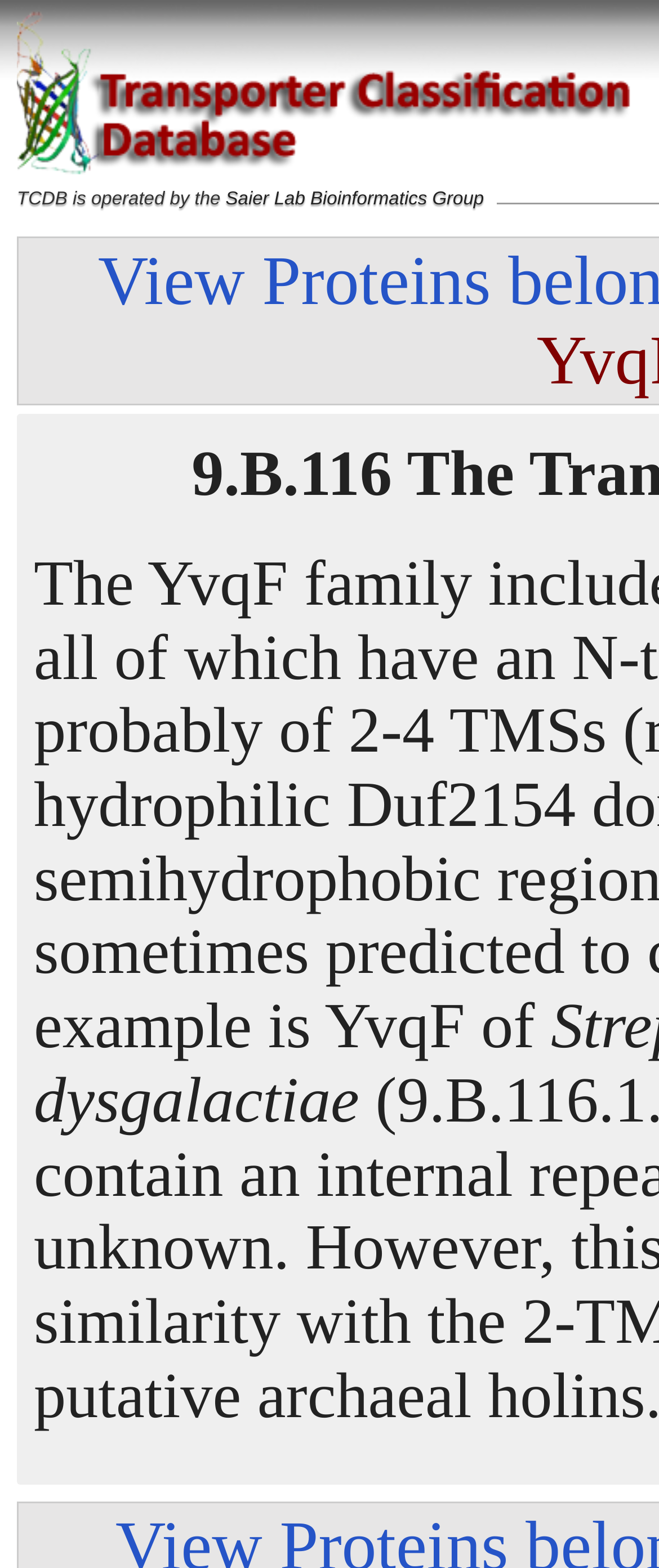Please locate the UI element described by "TCDB.ORG" and provide its bounding box coordinates.

[0.714, 0.025, 0.852, 0.037]